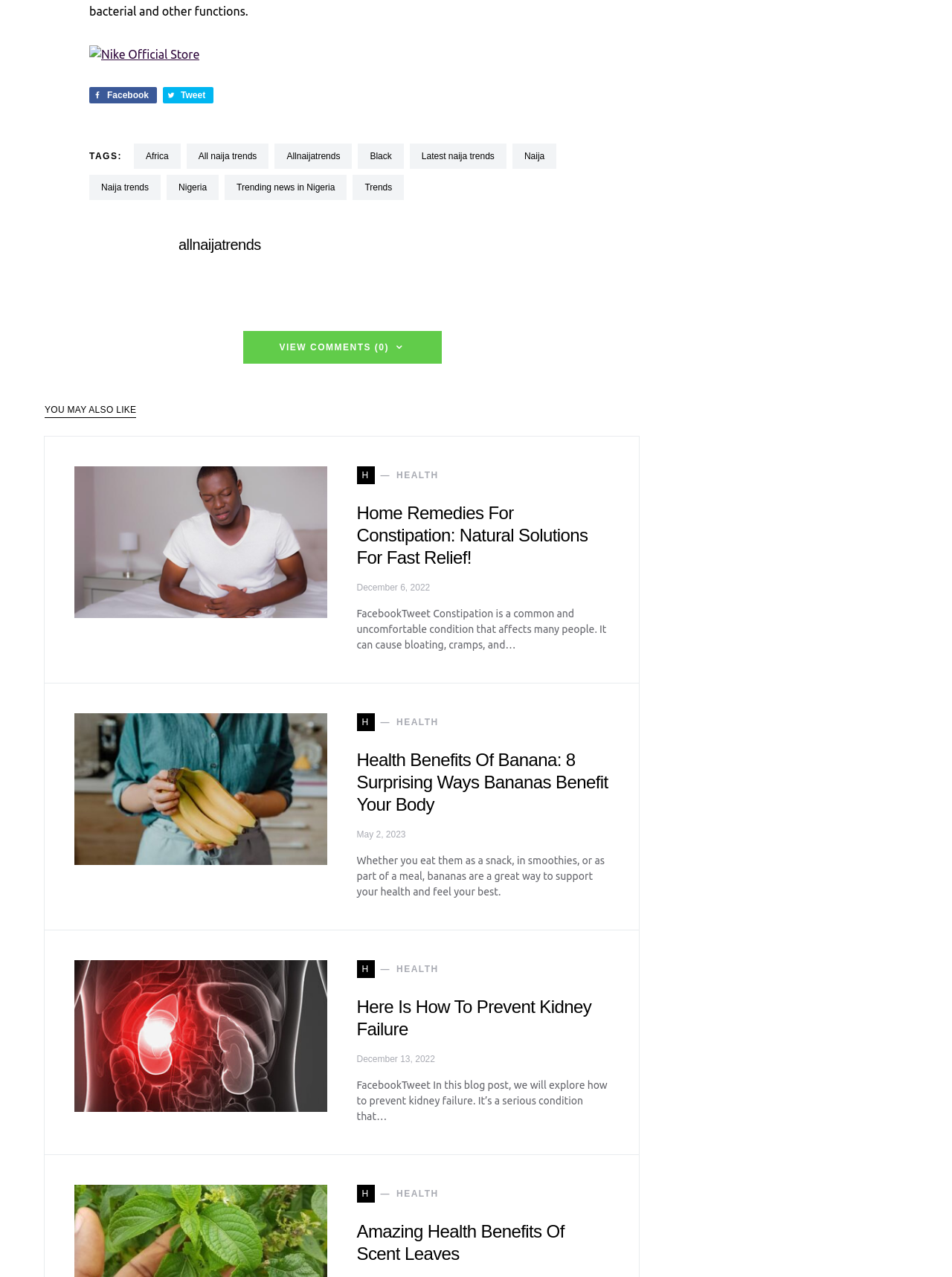Can you show the bounding box coordinates of the region to click on to complete the task described in the instruction: "Click on the 'Africa' tag"?

[0.141, 0.112, 0.19, 0.132]